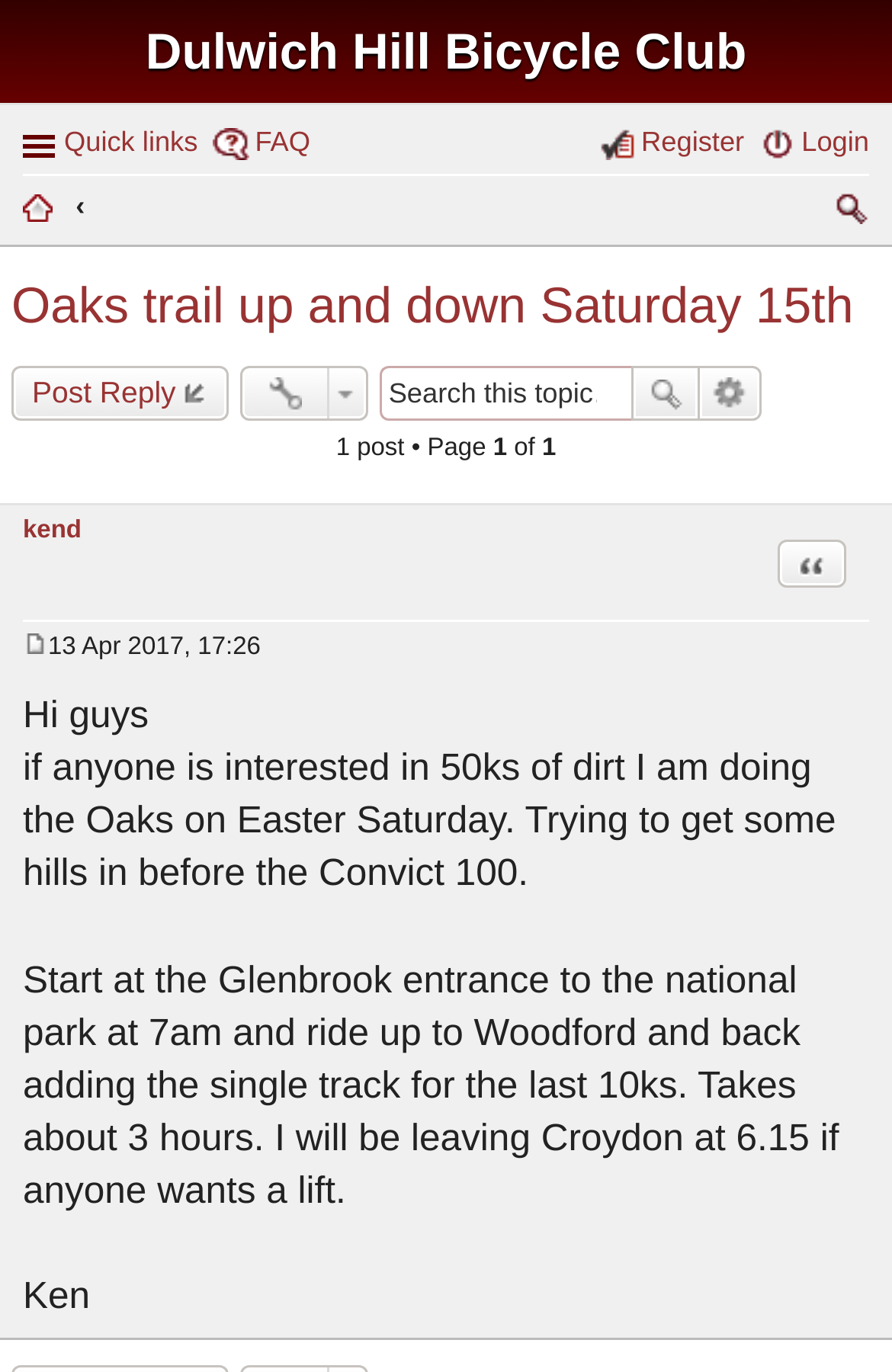Identify the bounding box coordinates of the clickable region necessary to fulfill the following instruction: "Search this topic". The bounding box coordinates should be four float numbers between 0 and 1, i.e., [left, top, right, bottom].

[0.425, 0.267, 0.707, 0.307]